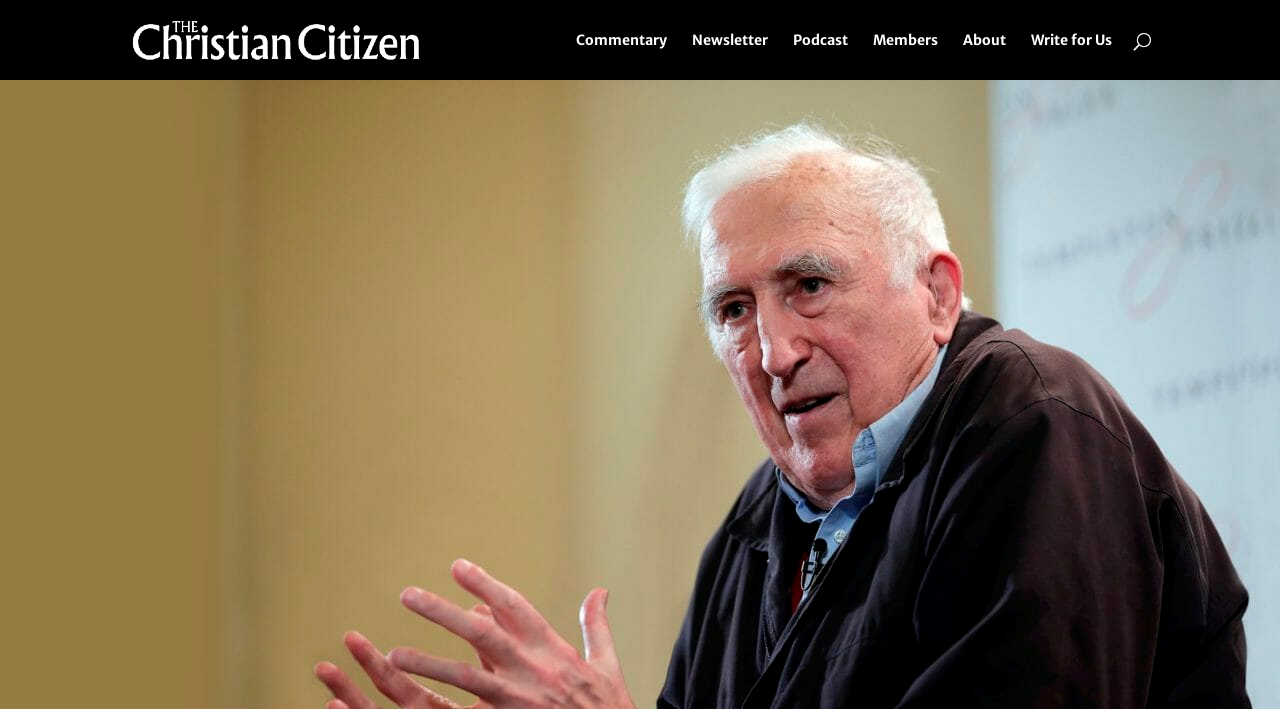Answer the question with a single word or phrase: 
What is the name of the publication?

The Christian Citizen